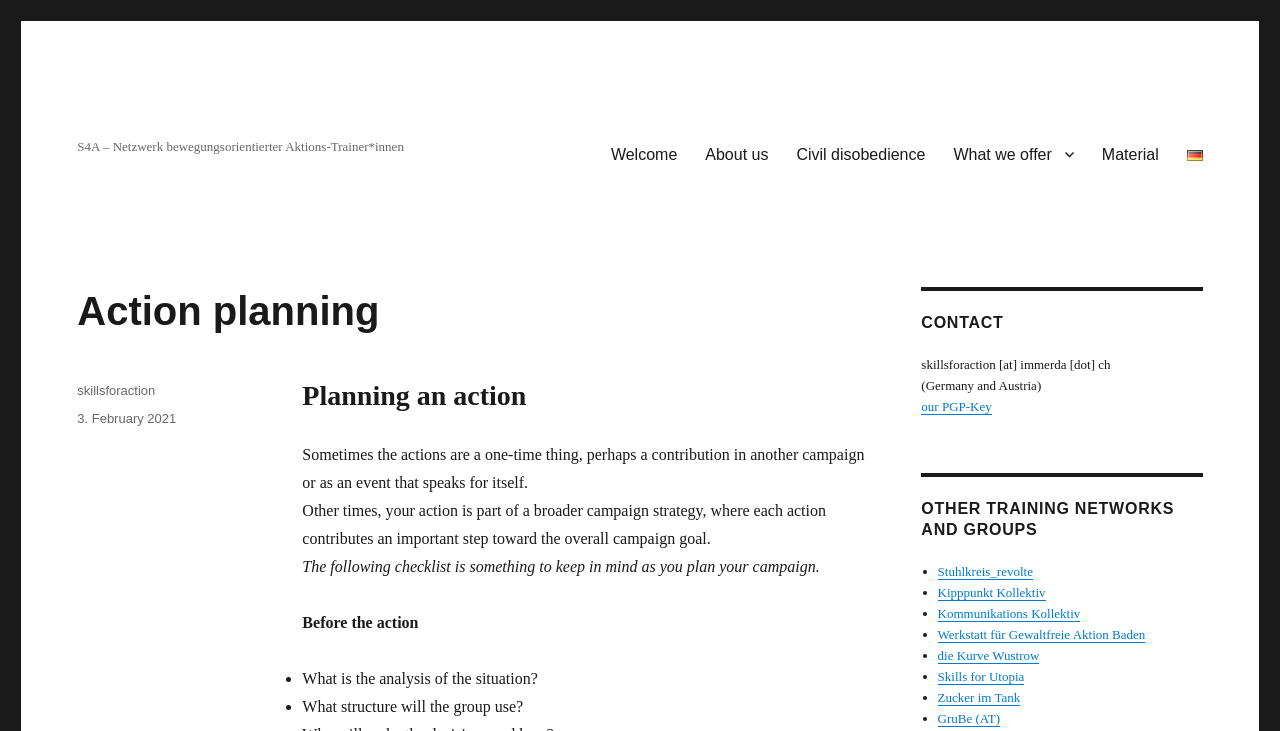Please mark the bounding box coordinates of the area that should be clicked to carry out the instruction: "Click on the 'SPORTS' link at the top middle".

None